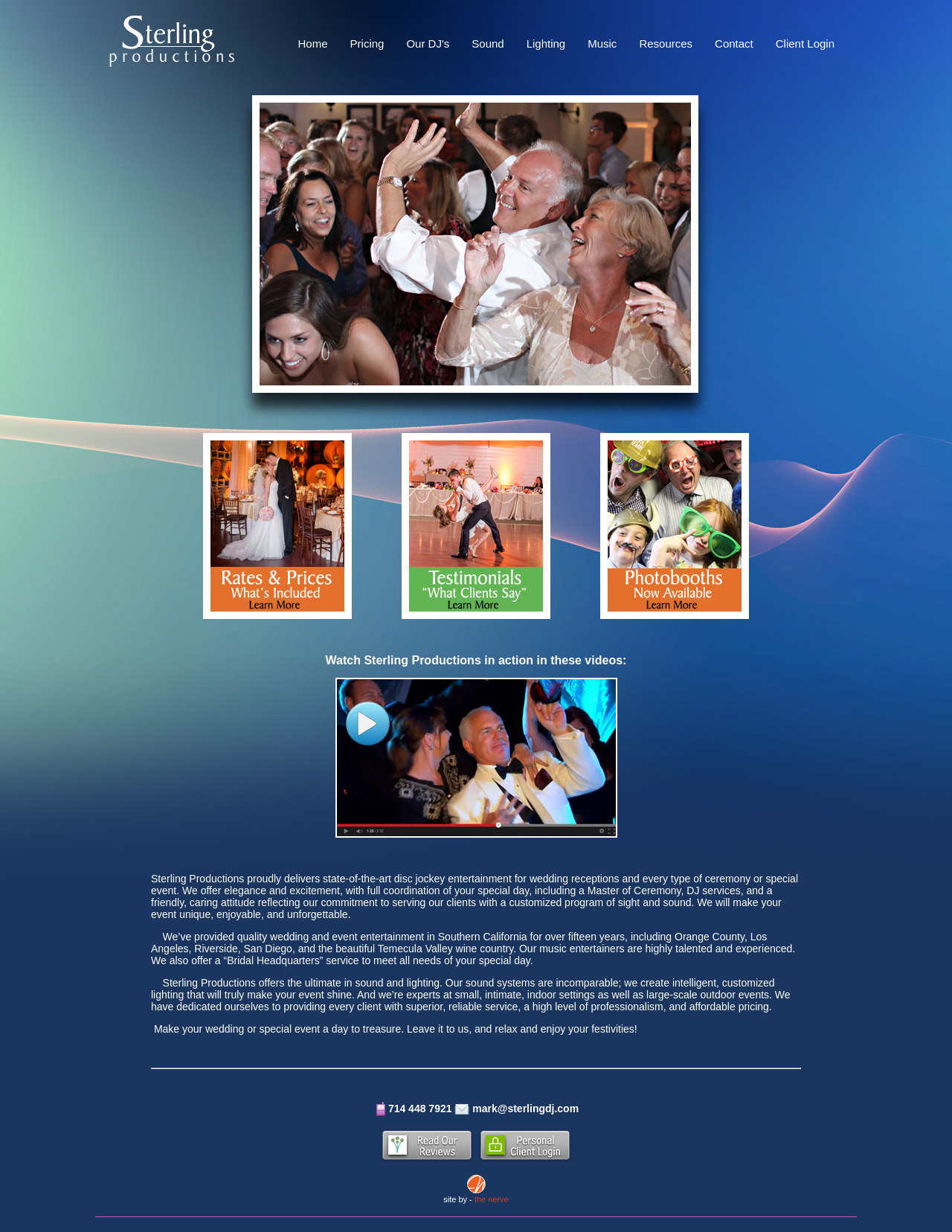Find the bounding box coordinates of the element's region that should be clicked in order to follow the given instruction: "Click on Silver Matte Satin". The coordinates should consist of four float numbers between 0 and 1, i.e., [left, top, right, bottom].

None